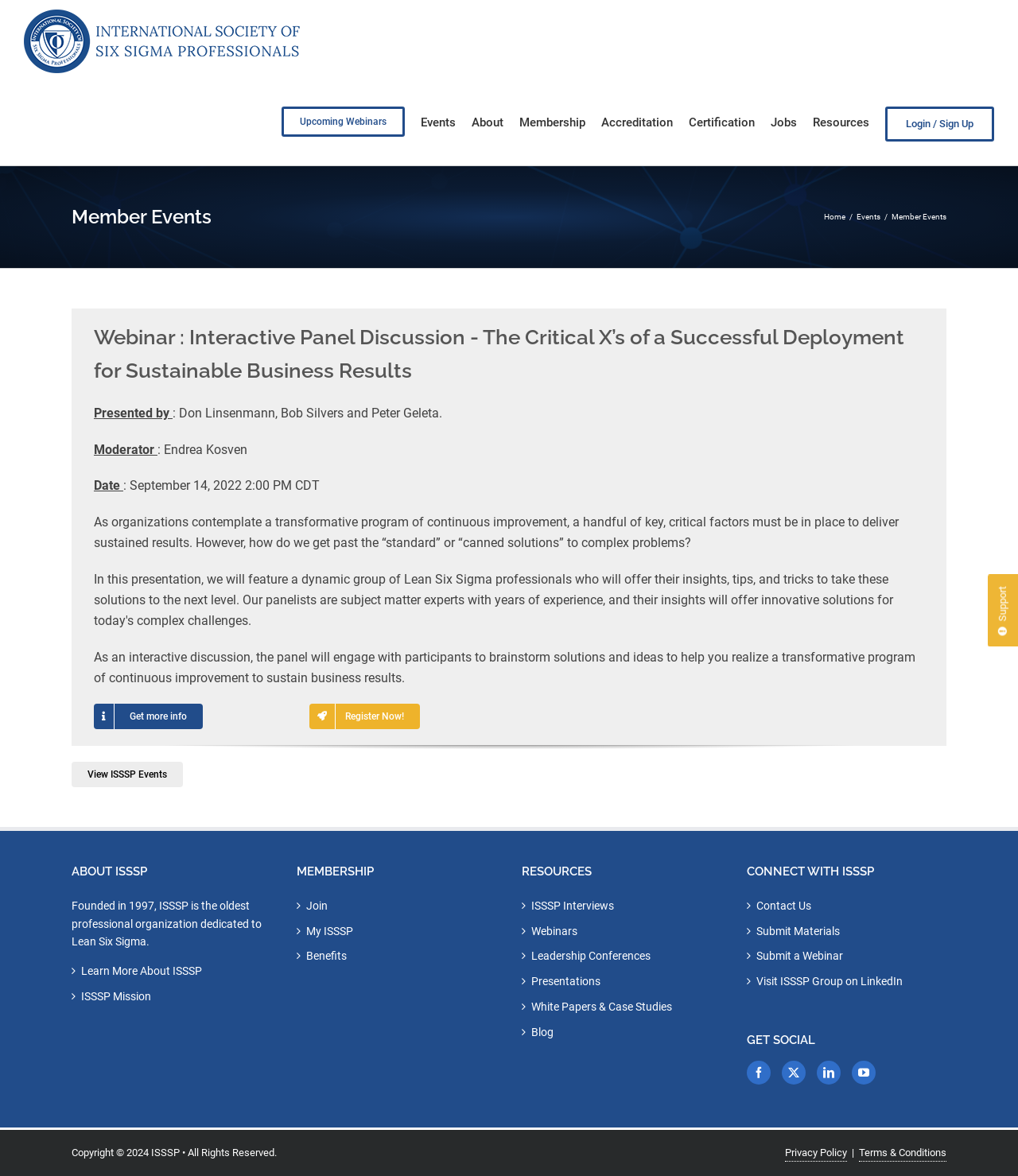Determine the bounding box coordinates for the region that must be clicked to execute the following instruction: "Click the 'Get more info' link".

[0.092, 0.599, 0.199, 0.62]